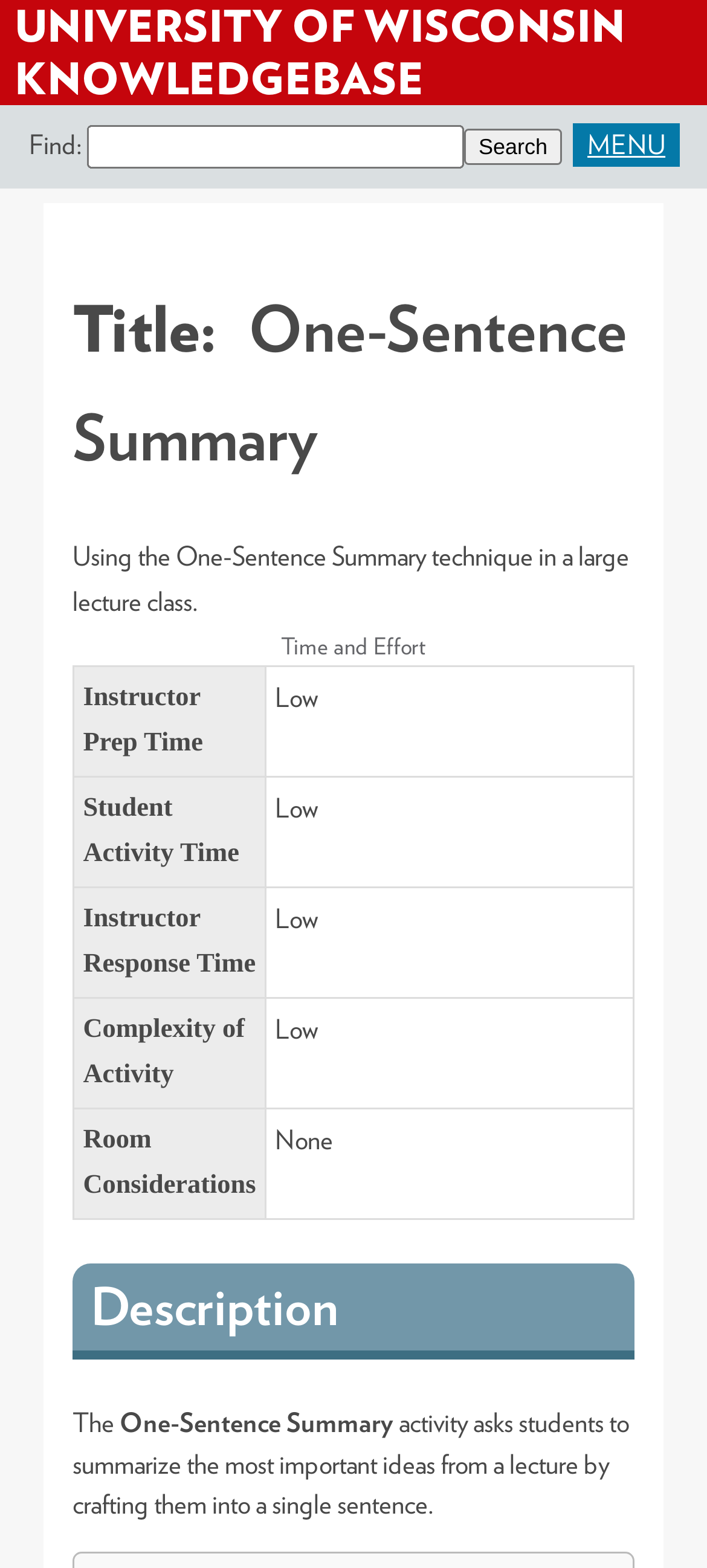Identify the bounding box for the described UI element: "Menu".

[0.81, 0.079, 0.962, 0.107]